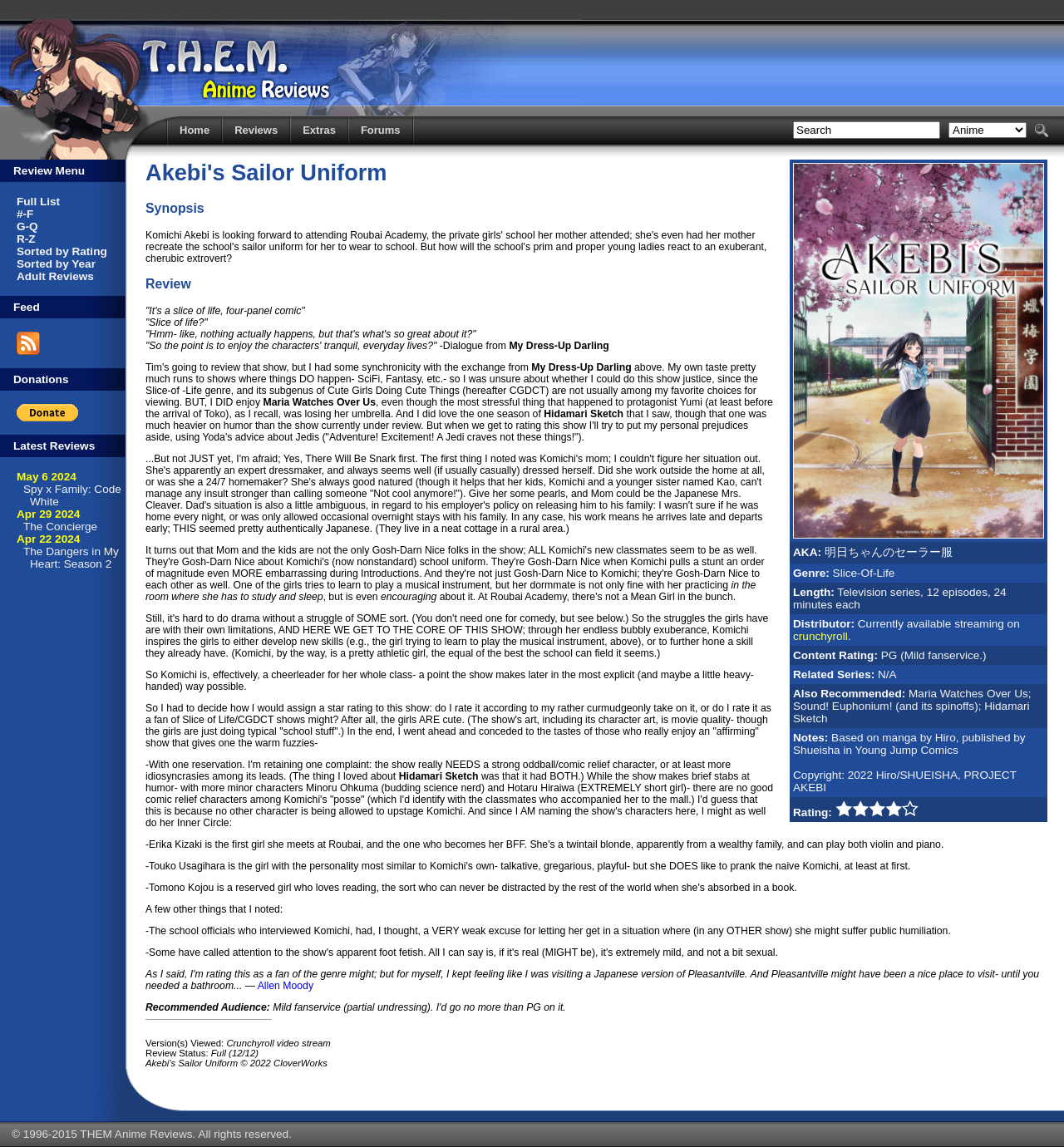Find the bounding box coordinates of the element's region that should be clicked in order to follow the given instruction: "Subscribe to THEM Anime Reviews". The coordinates should consist of four float numbers between 0 and 1, i.e., [left, top, right, bottom].

[0.016, 0.301, 0.038, 0.312]